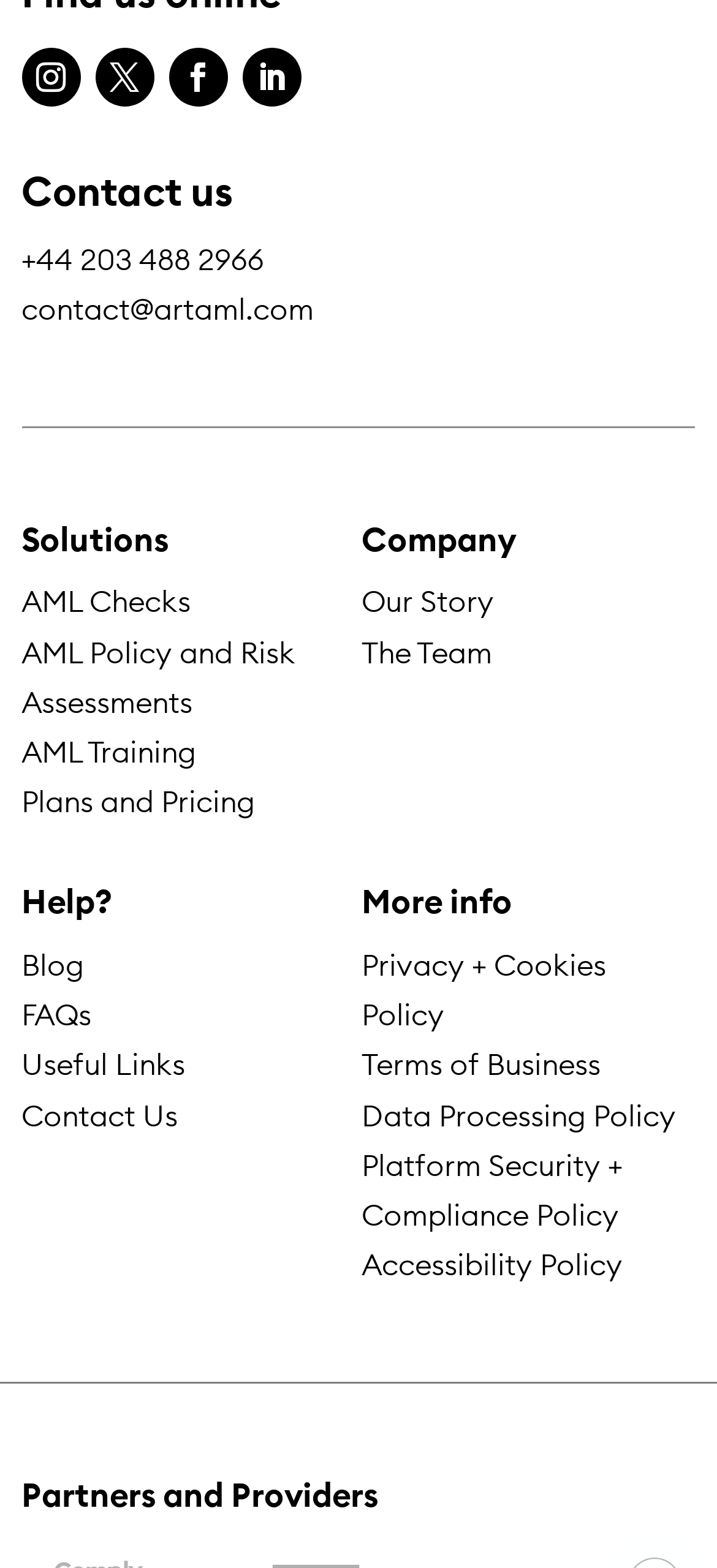Determine the coordinates of the bounding box that should be clicked to complete the instruction: "Check FAQs". The coordinates should be represented by four float numbers between 0 and 1: [left, top, right, bottom].

[0.03, 0.635, 0.127, 0.659]